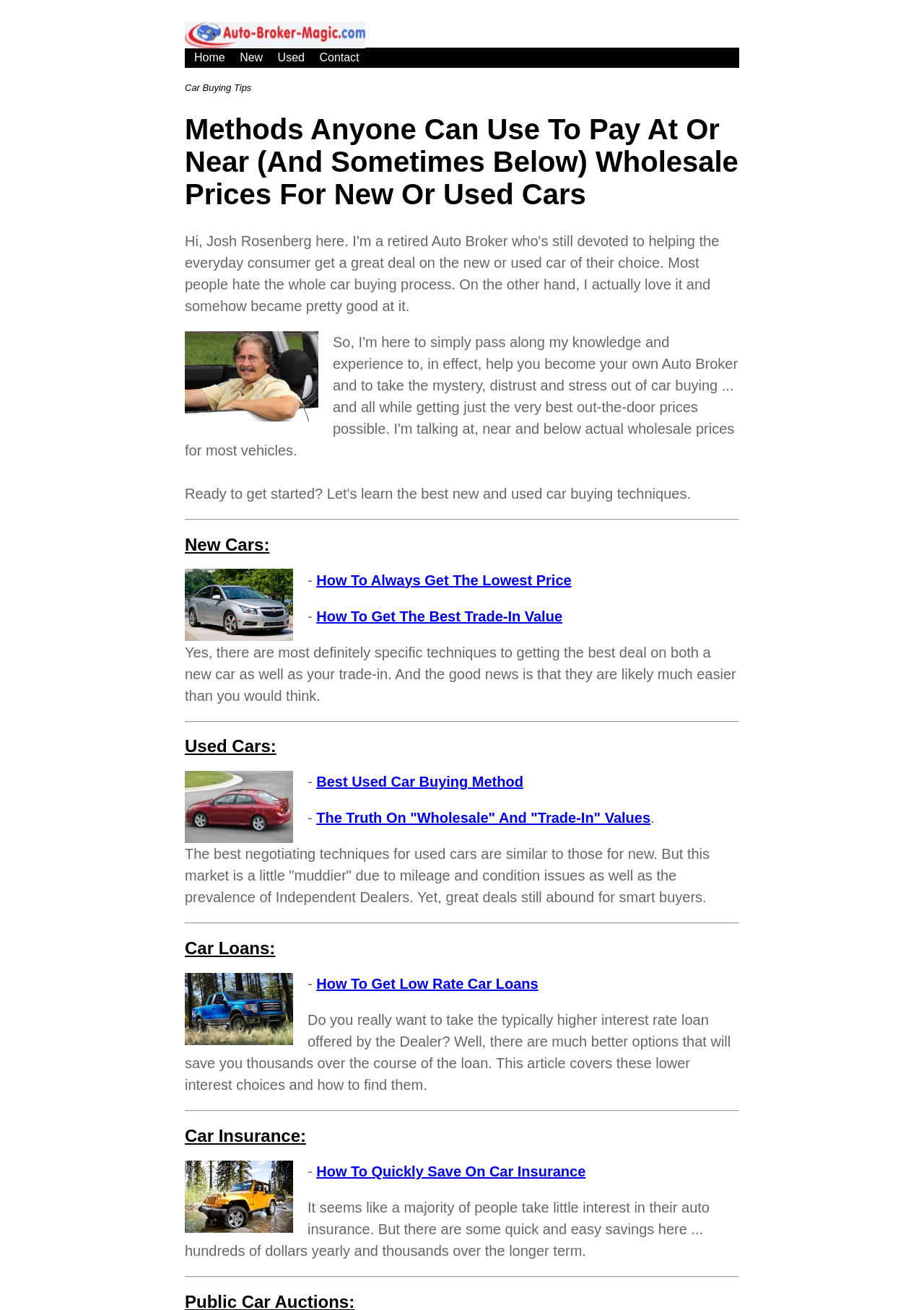Find the bounding box coordinates corresponding to the UI element with the description: "Best Used Car Buying Method". The coordinates should be formatted as [left, top, right, bottom], with values as floats between 0 and 1.

[0.342, 0.591, 0.566, 0.603]